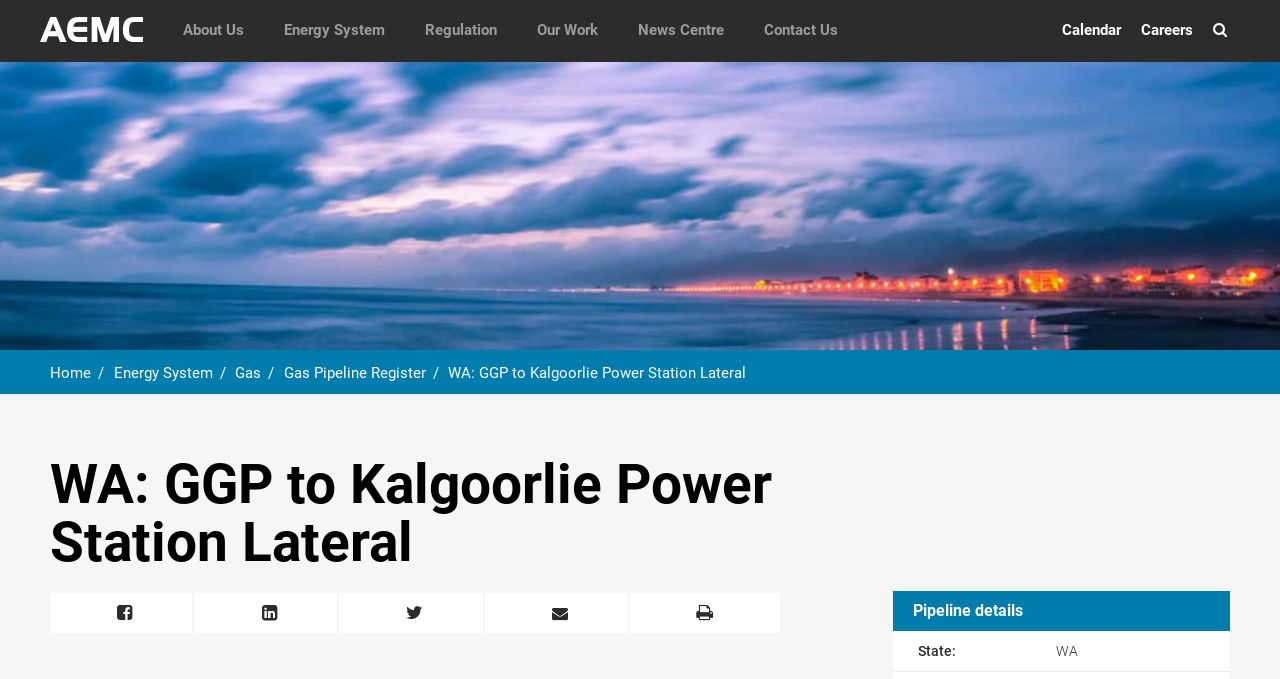Please mark the clickable region by giving the bounding box coordinates needed to complete this instruction: "View Gas Pipeline Register".

[0.221, 0.536, 0.348, 0.563]